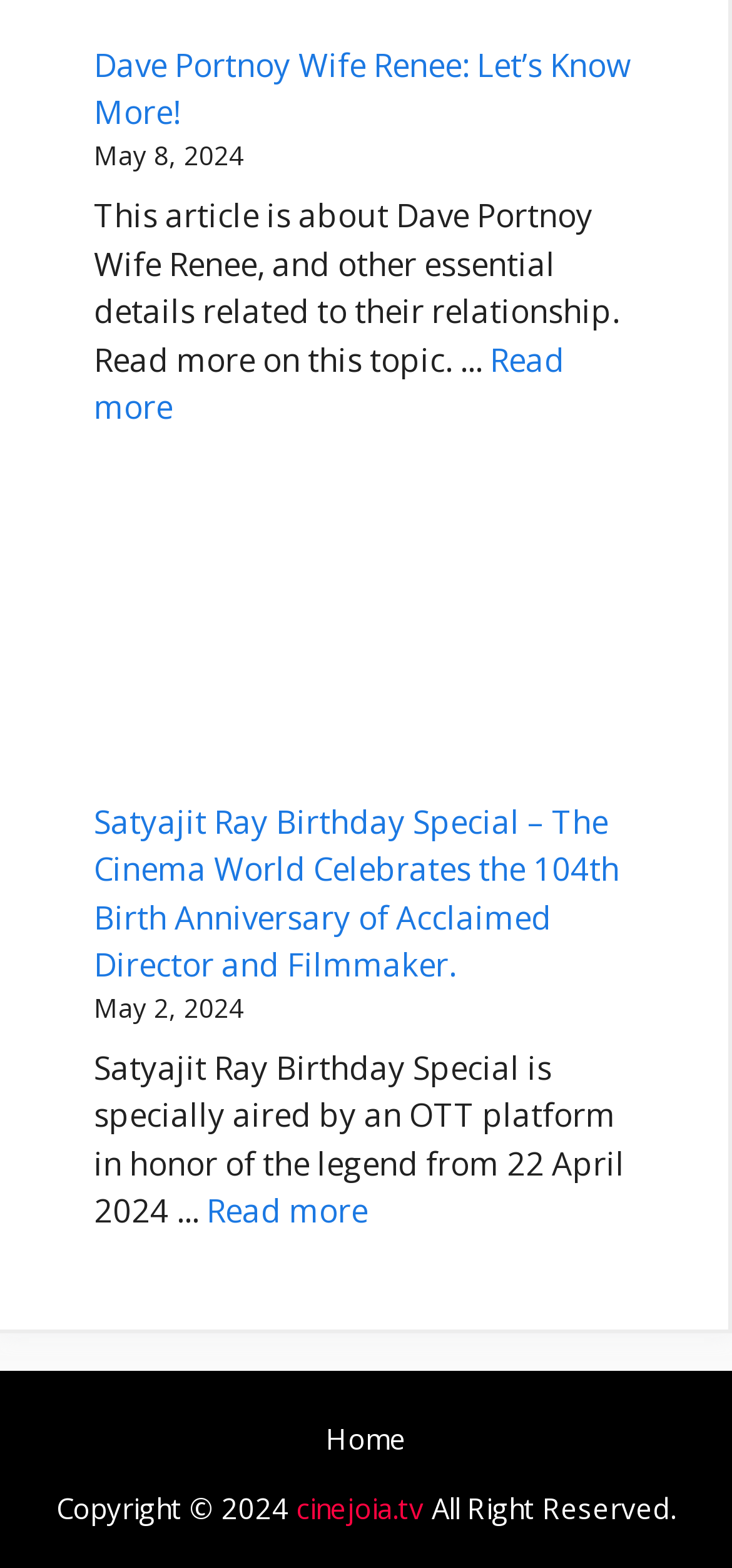What is the copyright year of the website?
Provide a comprehensive and detailed answer to the question.

The webpage has a static text at the bottom with the copyright symbol and the year '2024', indicating that the website's copyright year is 2024.